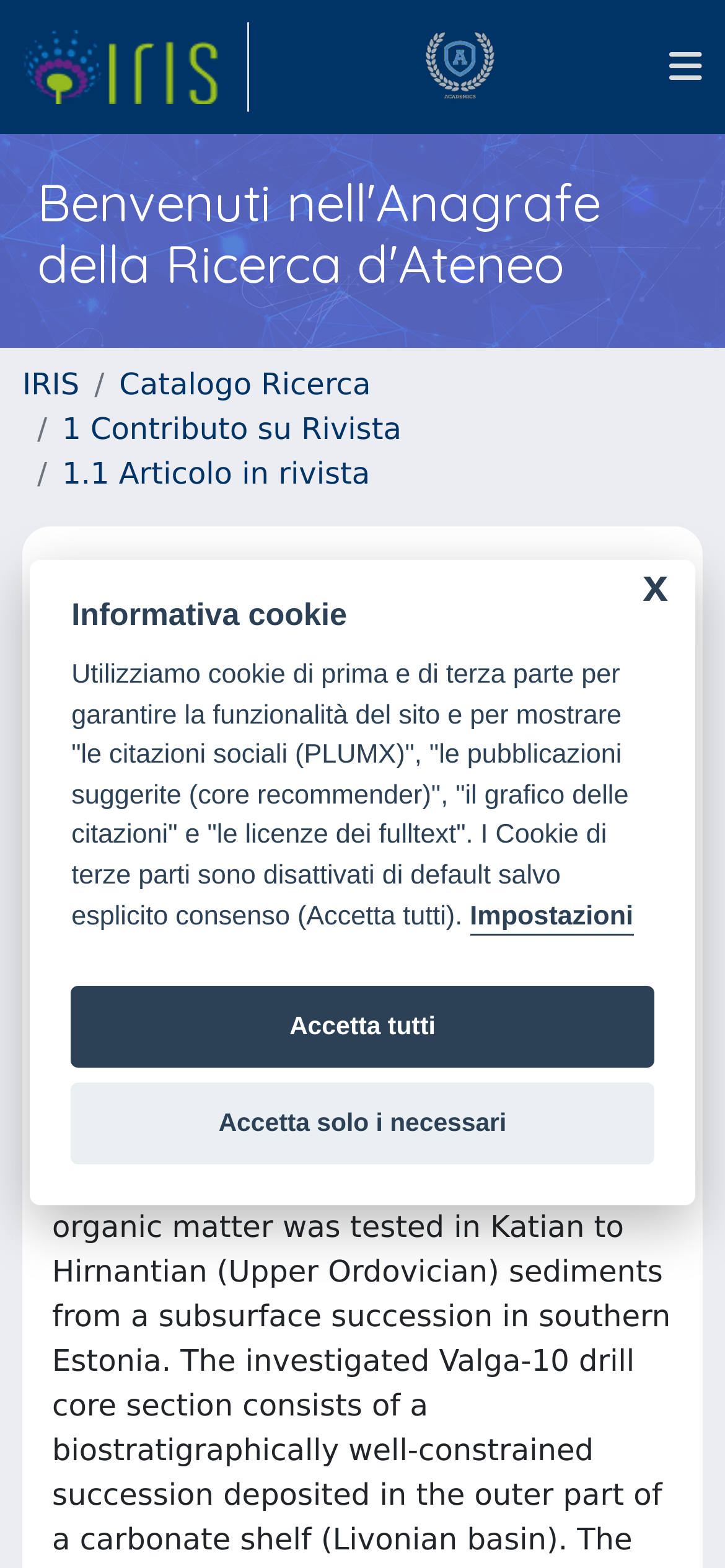Identify the coordinates of the bounding box for the element that must be clicked to accomplish the instruction: "view IRIS catalog".

[0.164, 0.233, 0.511, 0.256]